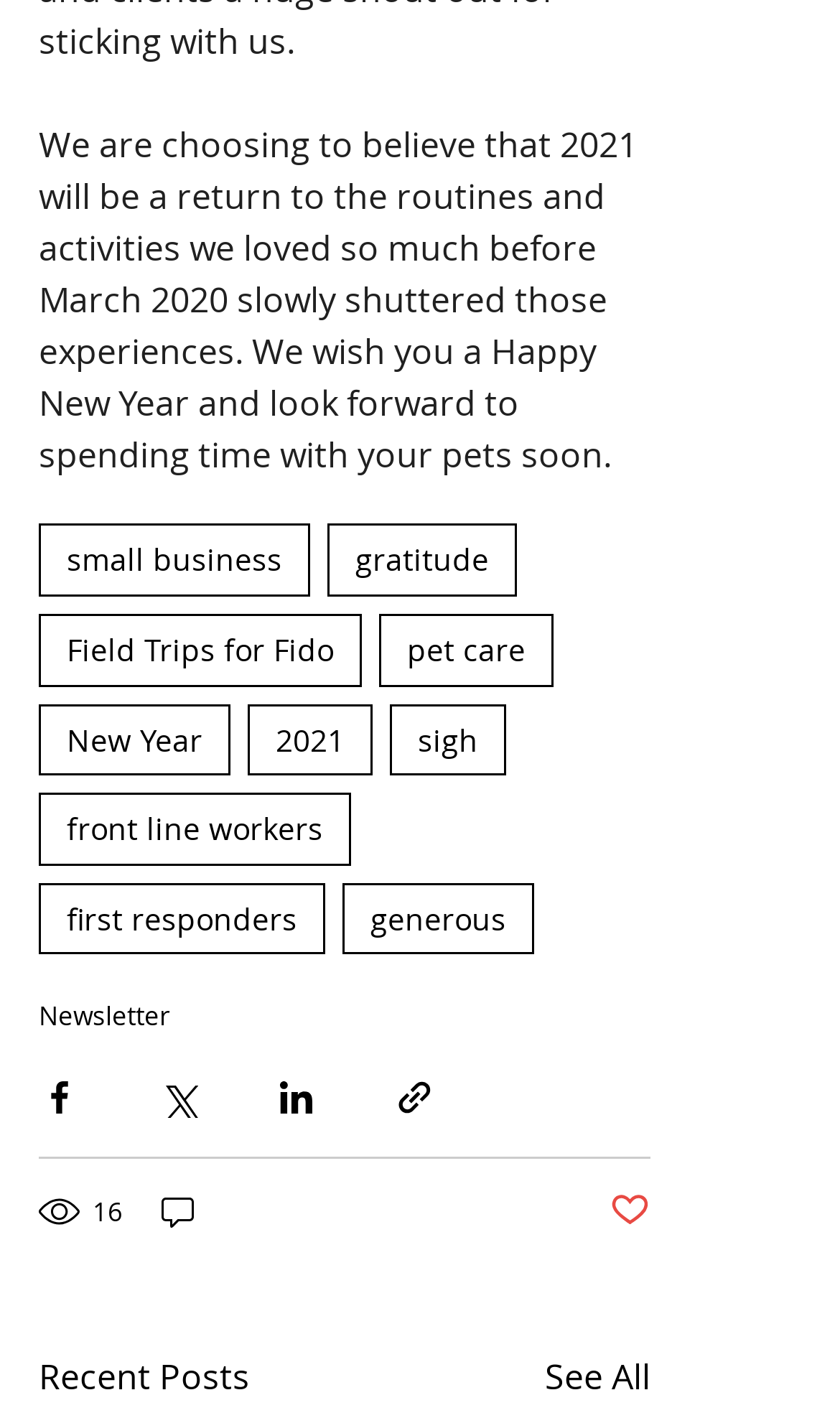Using the provided element description: "Buy America Compliant (BAA) (3)", identify the bounding box coordinates. The coordinates should be four floats between 0 and 1 in the order [left, top, right, bottom].

None